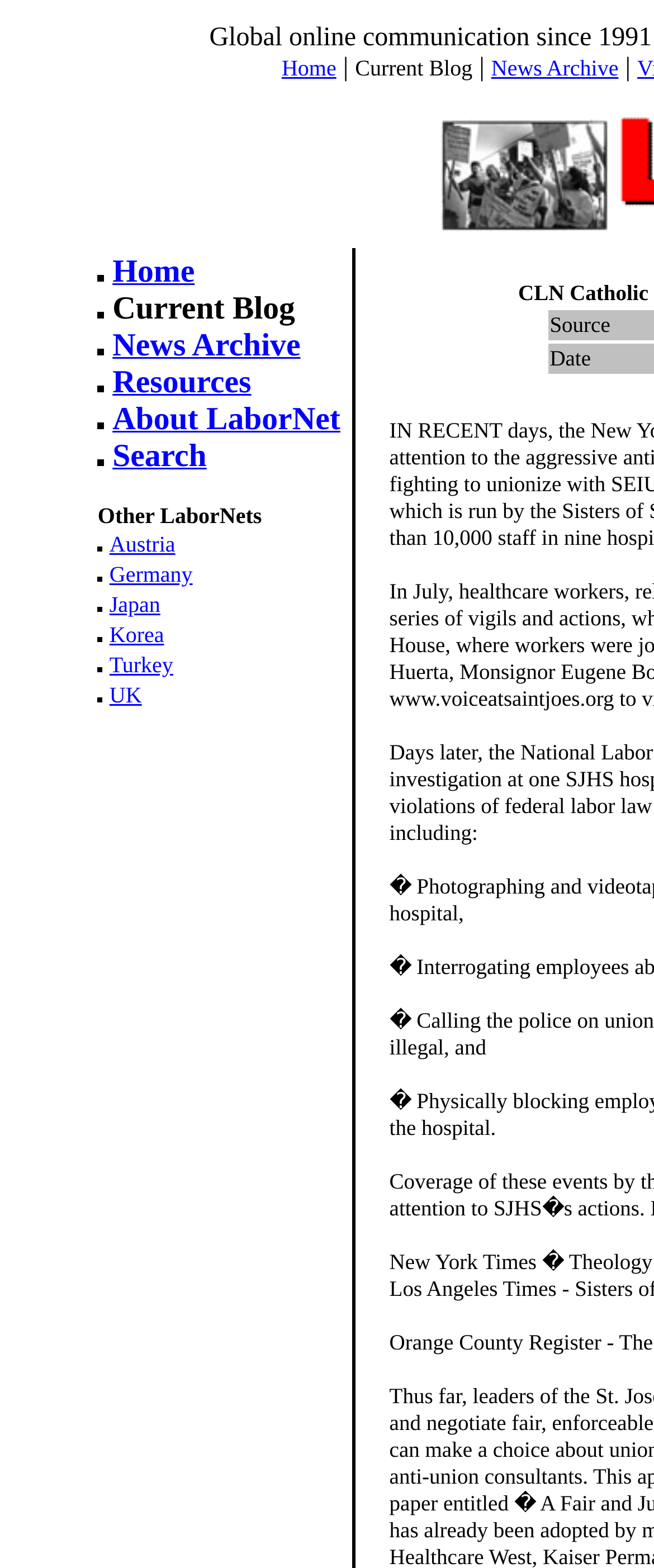Given the element description "Korea" in the screenshot, predict the bounding box coordinates of that UI element.

[0.167, 0.396, 0.251, 0.414]